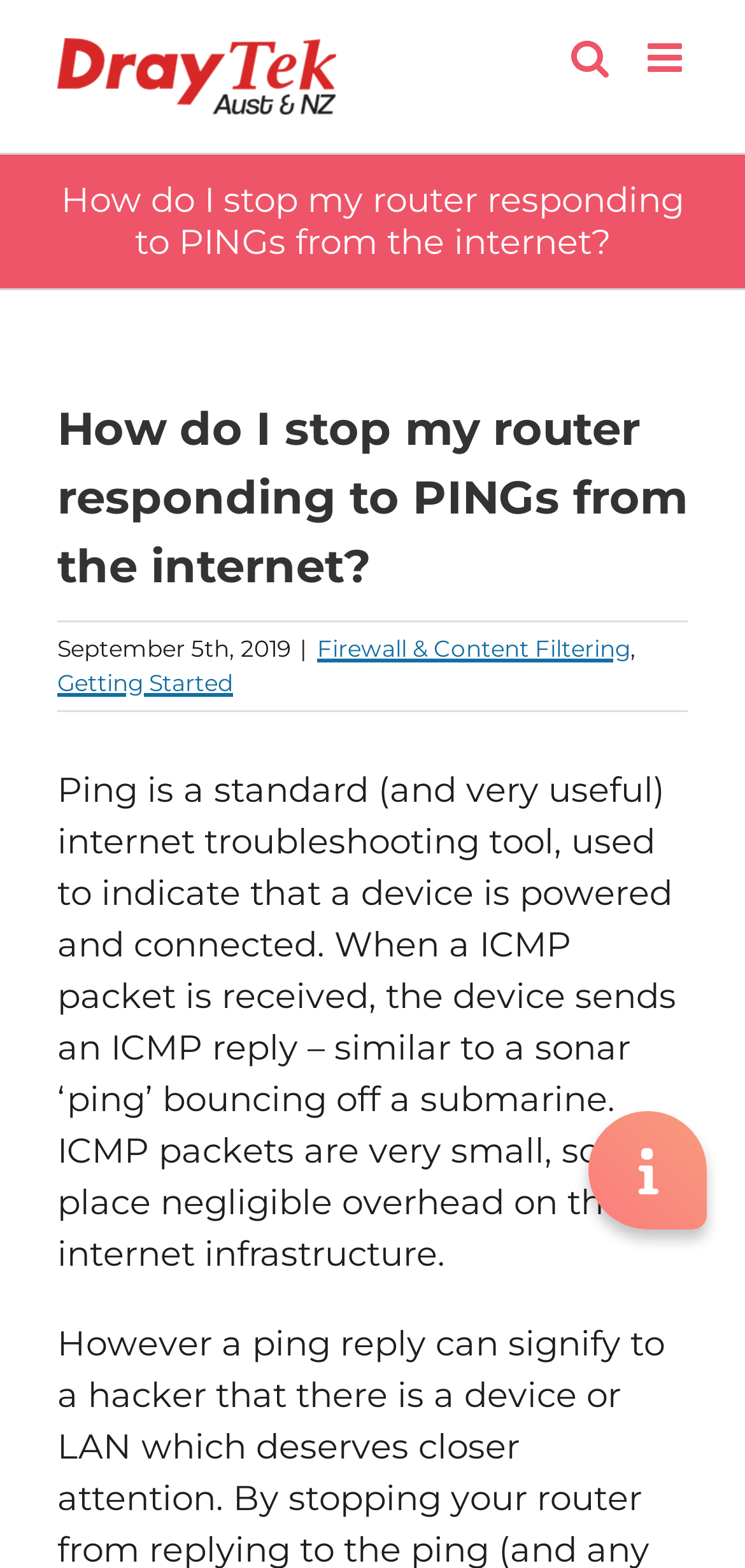Please answer the following query using a single word or phrase: 
When was the article published?

September 5th, 2019